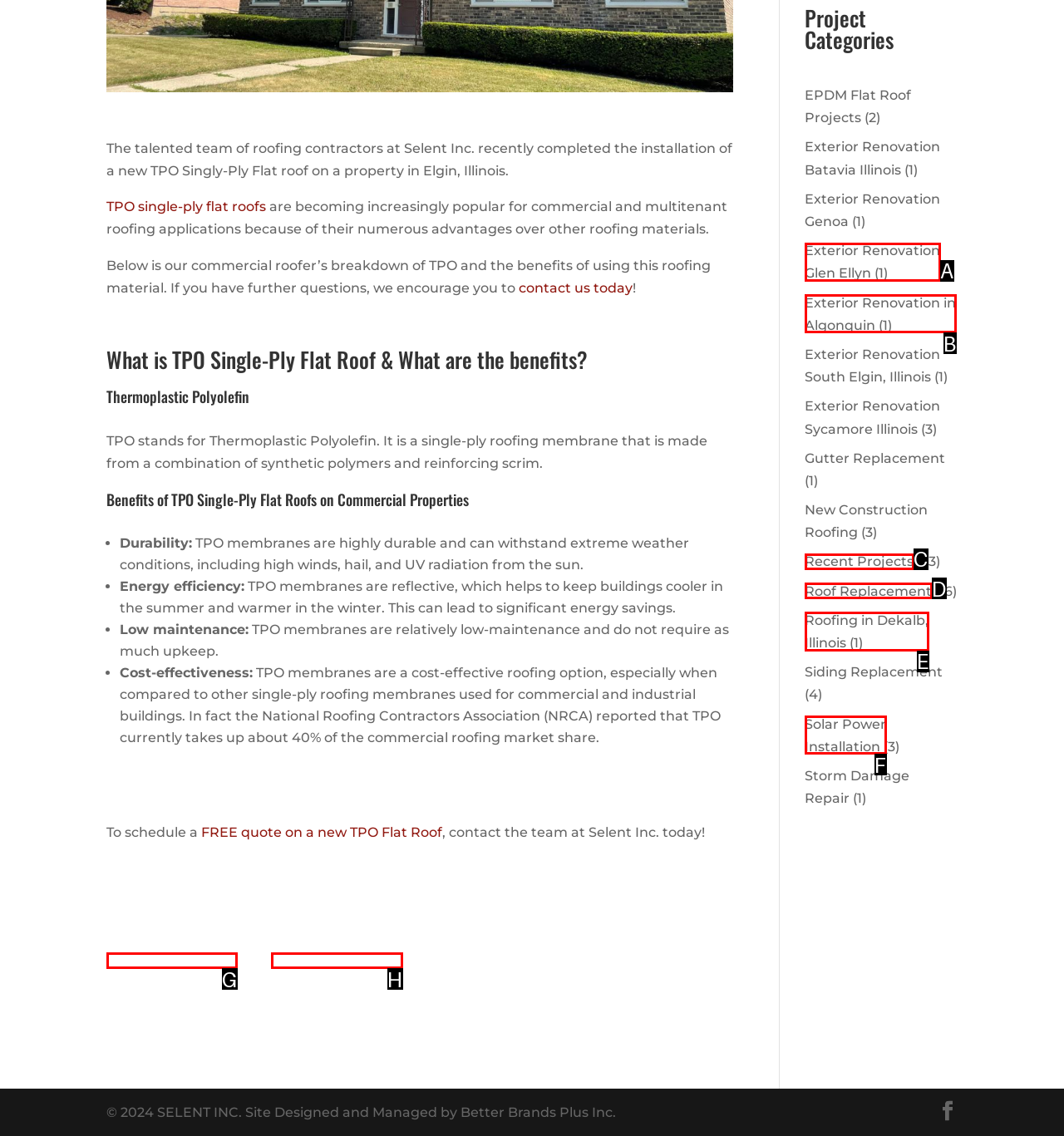Match the following description to the correct HTML element: best air fryer uk Indicate your choice by providing the letter.

None